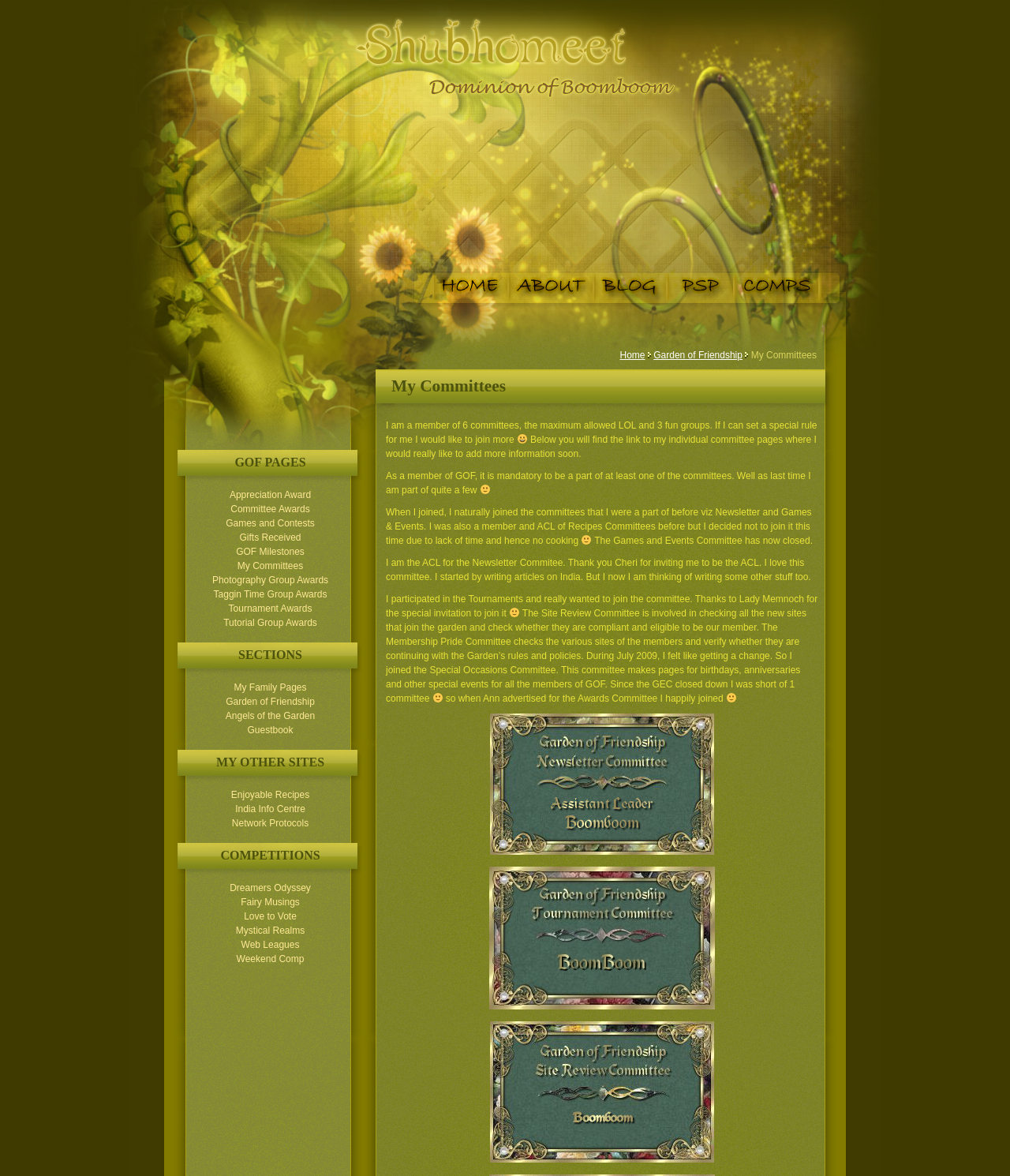Answer the question below in one word or phrase:
What is the name of the committee that makes pages for birthdays and anniversaries?

Special Occasions Committee